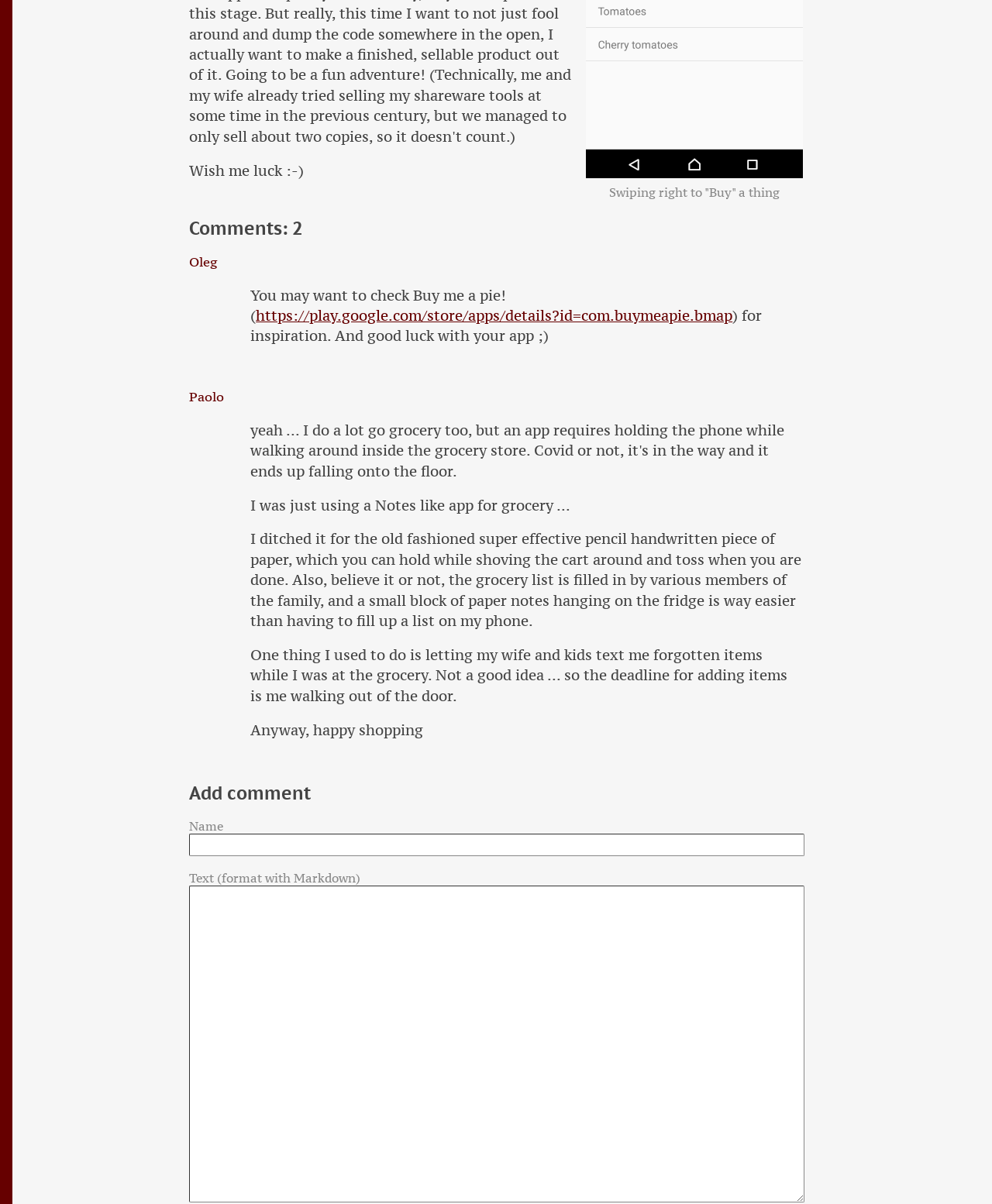Identify the bounding box coordinates for the UI element described as: "parent_node: Name name="name"".

[0.191, 0.692, 0.811, 0.711]